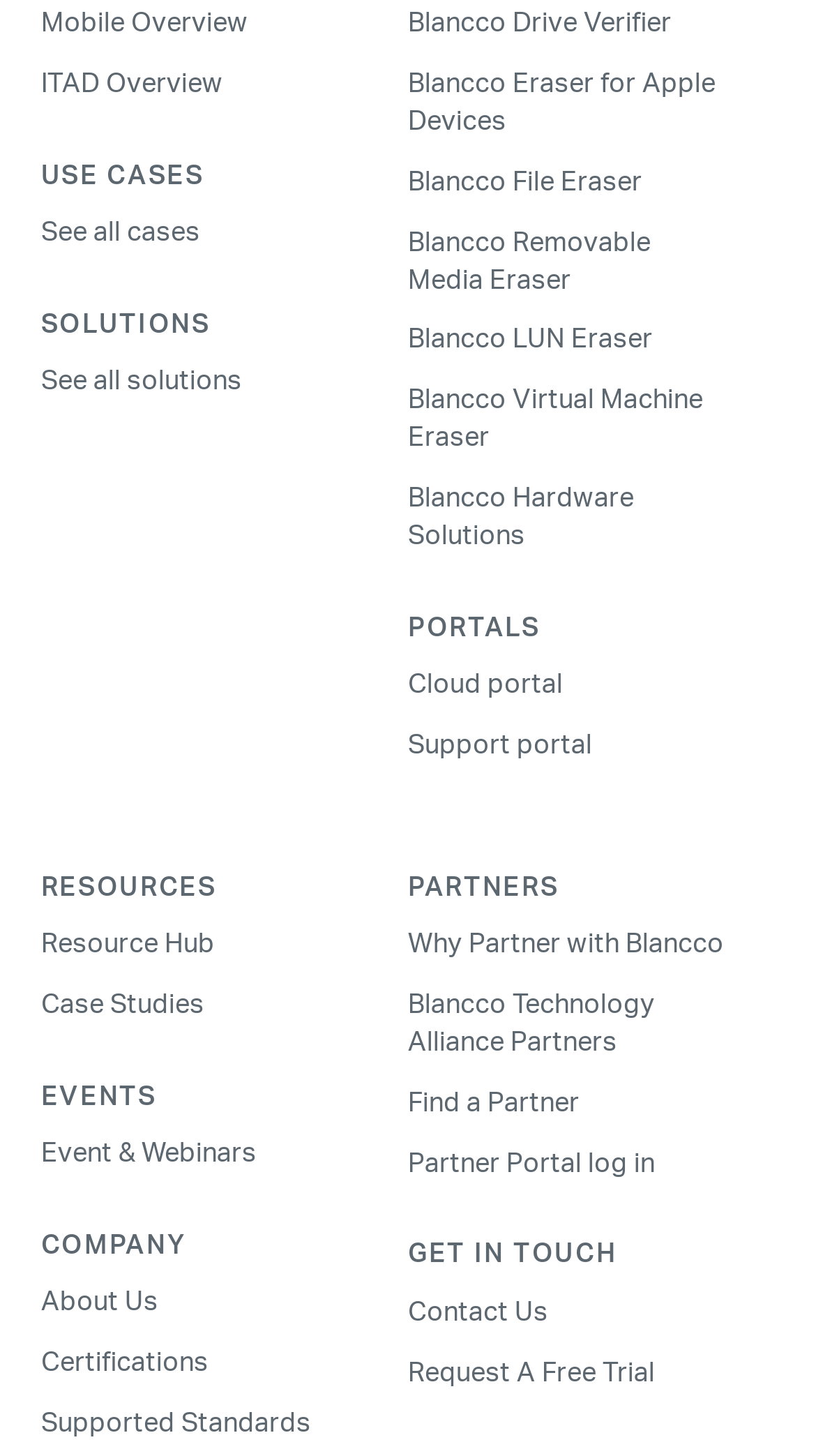What type of events are listed on the webpage?
Use the information from the screenshot to give a comprehensive response to the question.

The 'EVENTS' category contains a link to 'Event & Webinars', which suggests that the webpage lists webinars and events related to the company or its products.